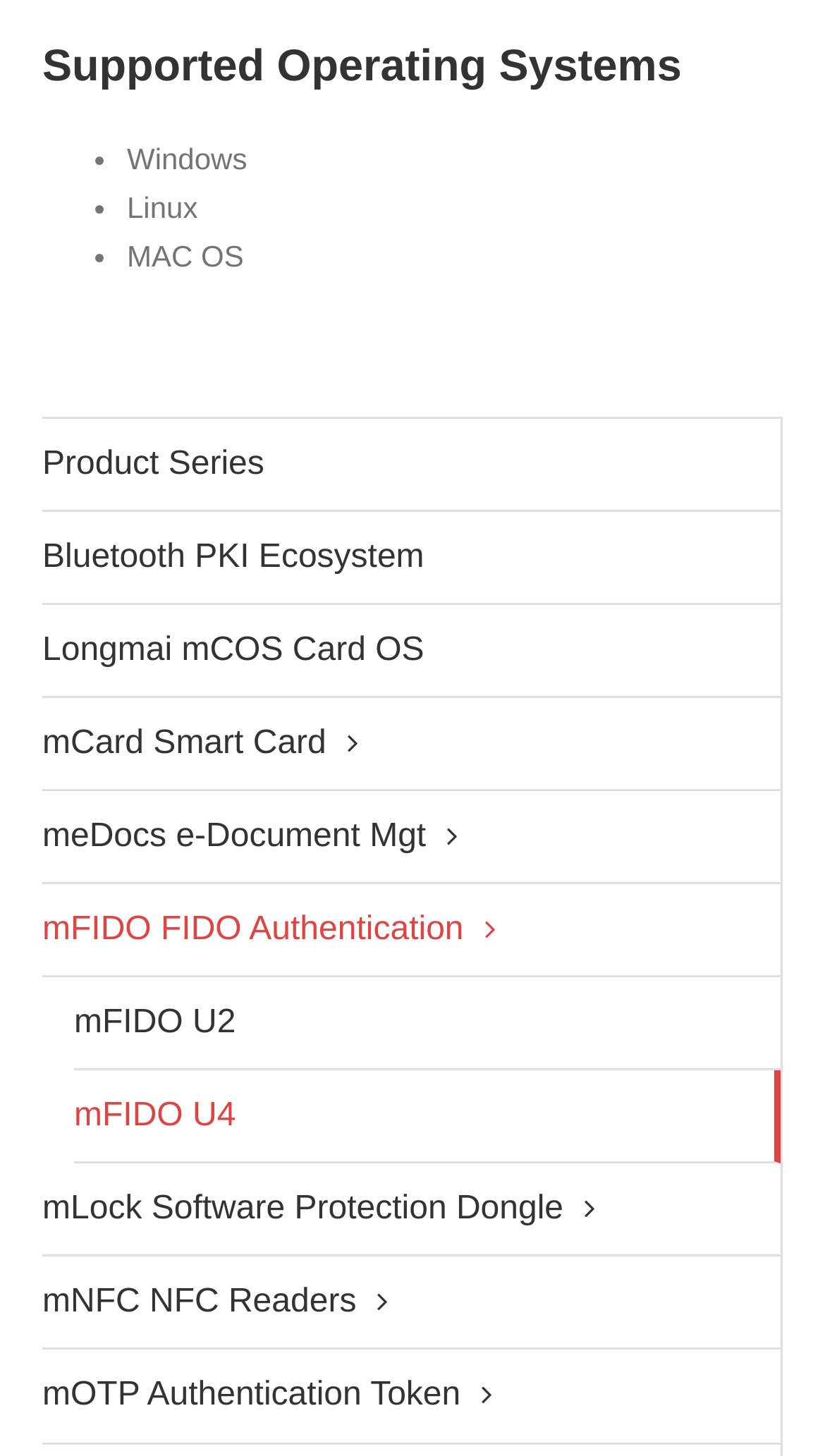Using the information from the screenshot, answer the following question thoroughly:
What is the second link in the list?

By examining the list of links, we can see that the second link is 'Bluetooth PKI Ecosystem', which is located below the 'Product Series' link.